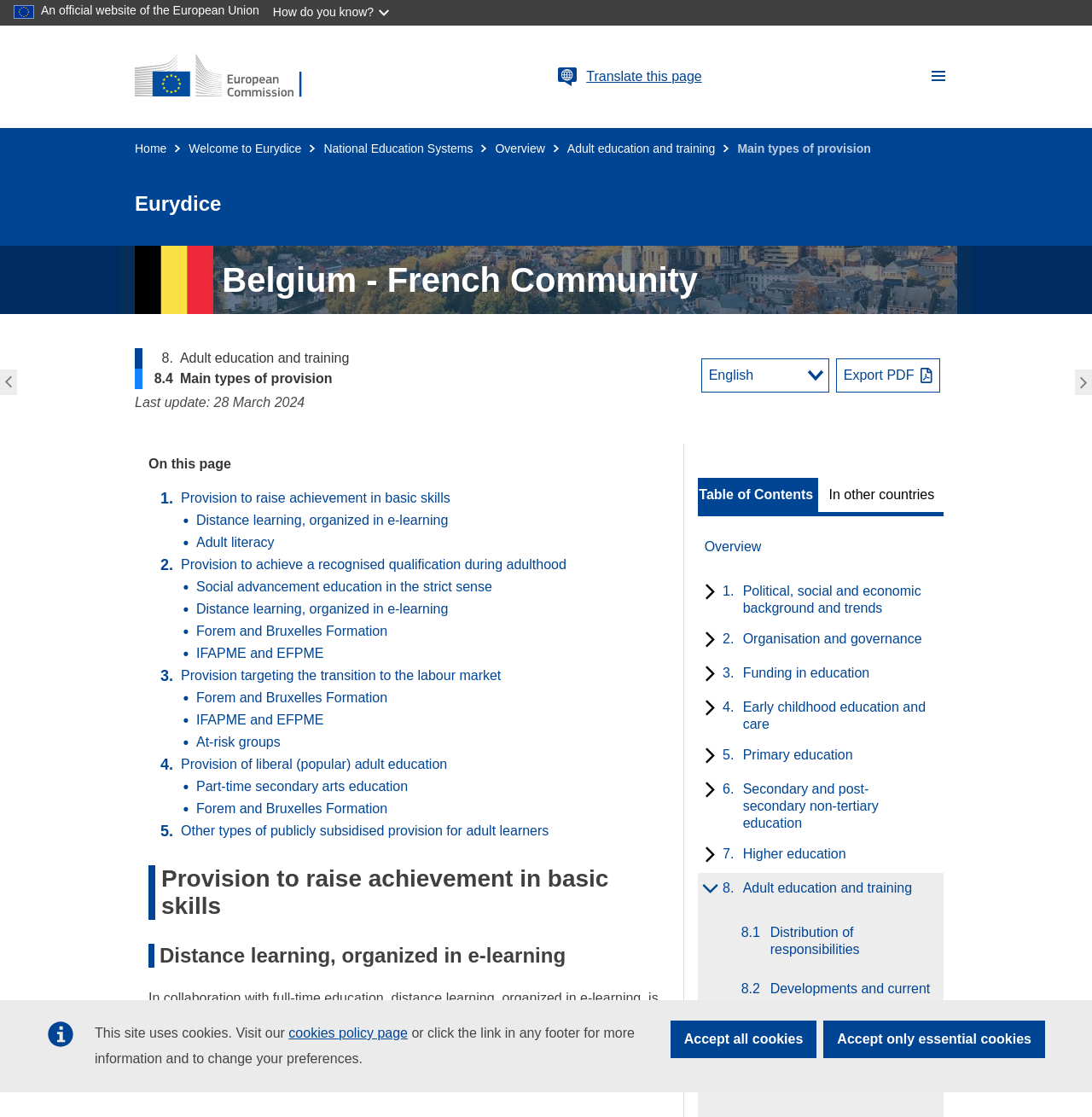Illustrate the webpage's structure and main components comprehensively.

This webpage appears to be an official website of the European Union, specifically a page from the Eurydice website, which provides information on education systems in Europe. 

At the top of the page, there is a notification about cookies, with links to accept all cookies or only essential cookies. Below this, there is a link to skip to the main content. 

The main content is divided into several sections. The first section displays the European Commission logo and a link to the European Commission's home page. 

To the right of this section, there is a menu button and a translate button. 

Below these elements, there is a horizontal navigation menu with links to different sections, including "Home", "Welcome to Eurydice", "National Education Systems", "Overview", "Adult education and training", and "Main types of provision". 

The main content area is divided into several sections, each with its own heading. The first section is titled "Eurydice" and provides an overview of the website. The second section is titled "Belgium - French Community" and provides information on the education system in this region. 

Within this section, there are several subsections, including "8.4 Main types of provision", which lists various types of educational provisions, such as "Provision to raise achievement in basic skills", "Distance learning, organized in e-learning", and "Adult literacy". 

Each of these subsections has a brief description and links to more information. There is also a section titled "On this page" that provides a table of contents for the current page. 

At the bottom of the page, there are links to export the content as a PDF, view the table of contents, and navigate to other related pages. There are also several buttons with icons, but no text, which may be used for navigation or other purposes.